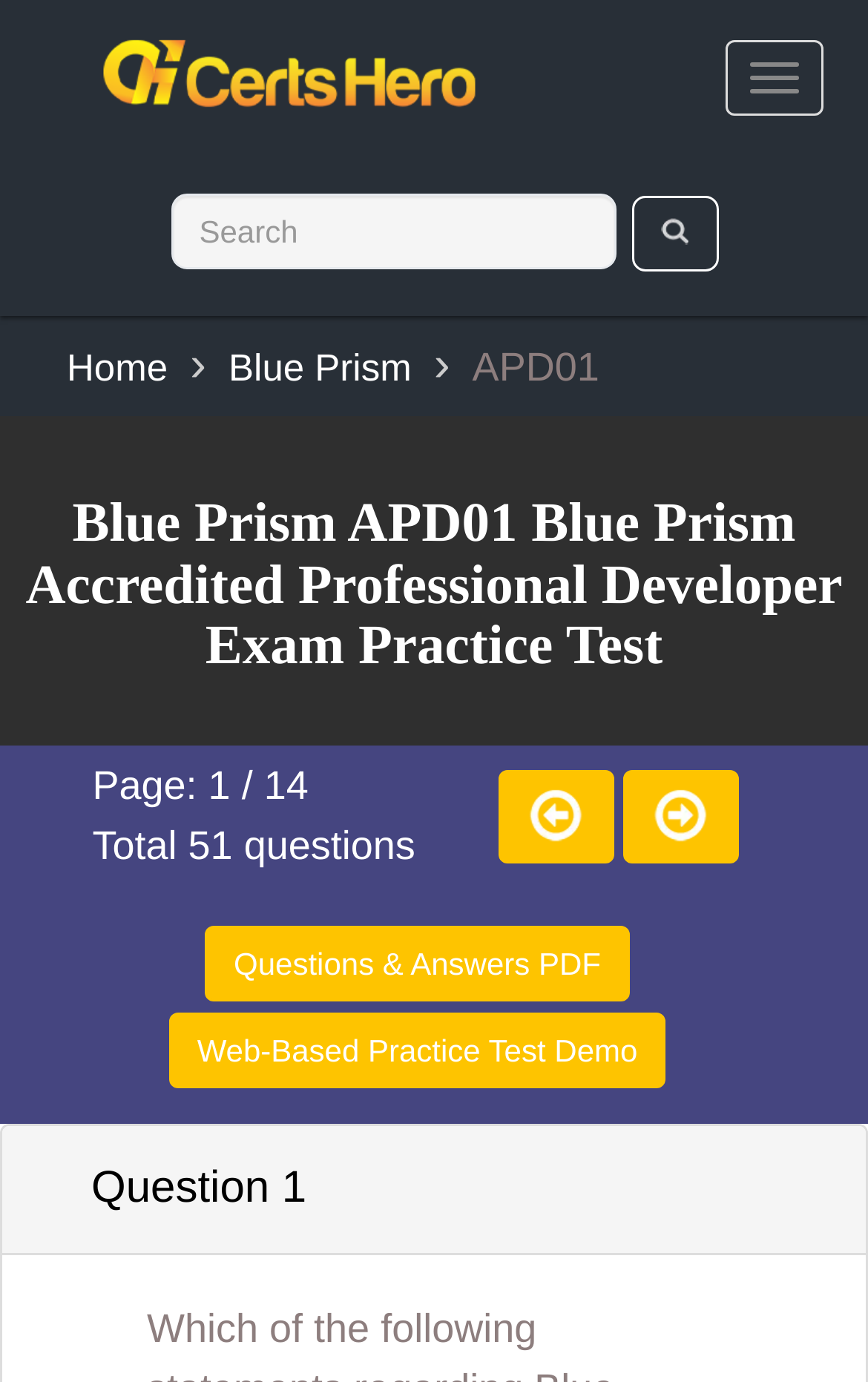Please find the bounding box coordinates of the section that needs to be clicked to achieve this instruction: "View the next page".

[0.717, 0.557, 0.85, 0.625]